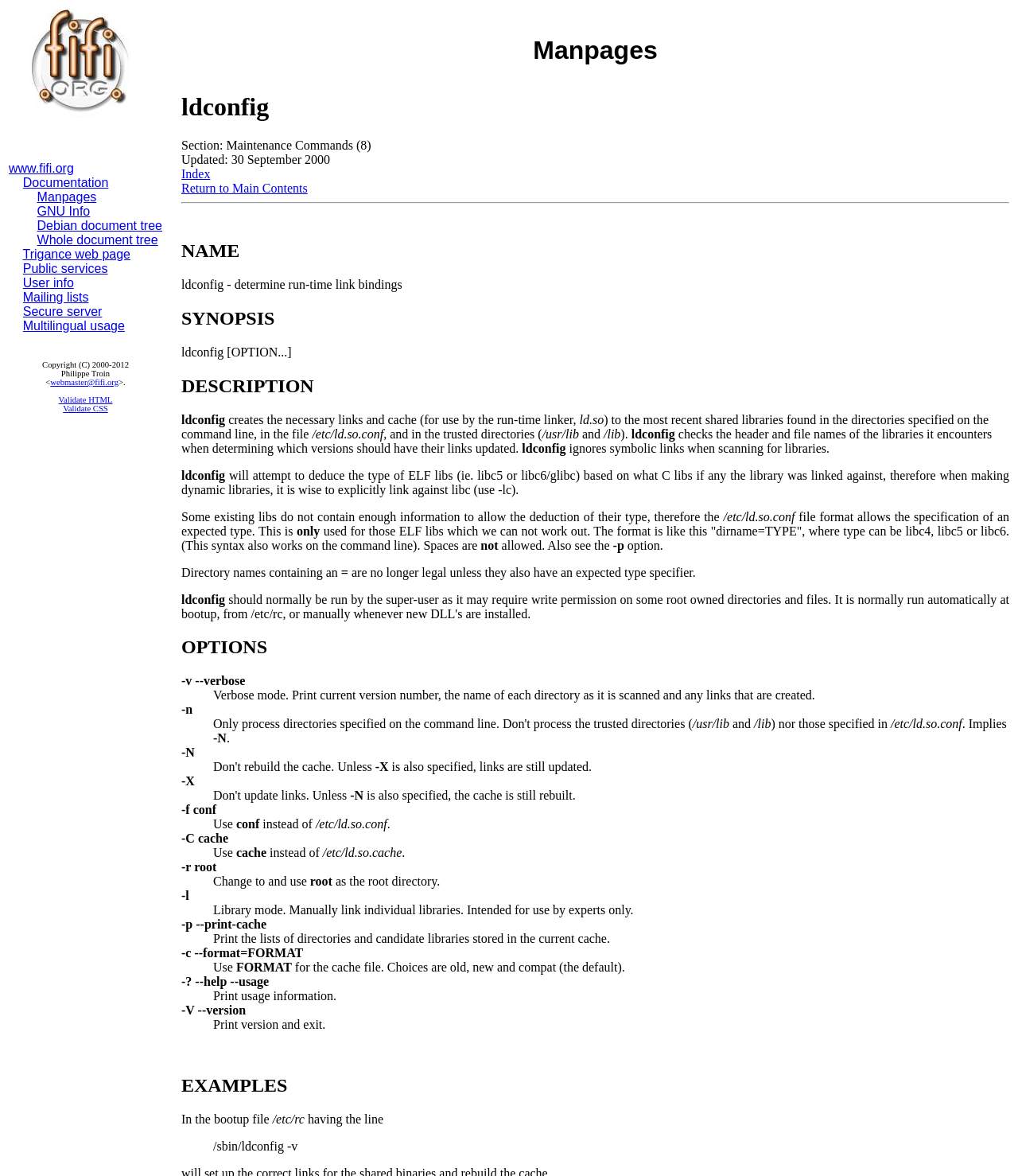Describe in detail what you see on the webpage.

The webpage is about the manpage of ldconfig, a command used to determine run-time link bindings. At the top, there is a logo of www.fifi.org and a set of links to various documentation and resources, including GNU Info, Debian document tree, and Whole document tree. Below these links, there is a section with links to specific topics, such as User info, Mailing lists, and Secure server.

The main content of the page is divided into sections, including NAME, SYNOPSIS, DESCRIPTION, OPTIONS, and others. The NAME section simply states the name of the command, ldconfig. The SYNOPSIS section provides a brief overview of the command's syntax.

The DESCRIPTION section is the longest and most detailed part of the page. It explains what ldconfig does, which is to create necessary links and cache for the run-time linker, ld.so. The section also discusses how ldconfig checks the header and file names of libraries it encounters, ignores symbolic links, and attempts to deduce the type of ELF libs.

The OPTIONS section lists various options that can be used with the ldconfig command, including -v for verbose mode, -n to ignore default directories, and -X to exclude certain directories. Each option is explained in detail, with examples and descriptions of their effects.

Throughout the page, there are many links to other resources and references, as well as a copyright notice at the bottom.